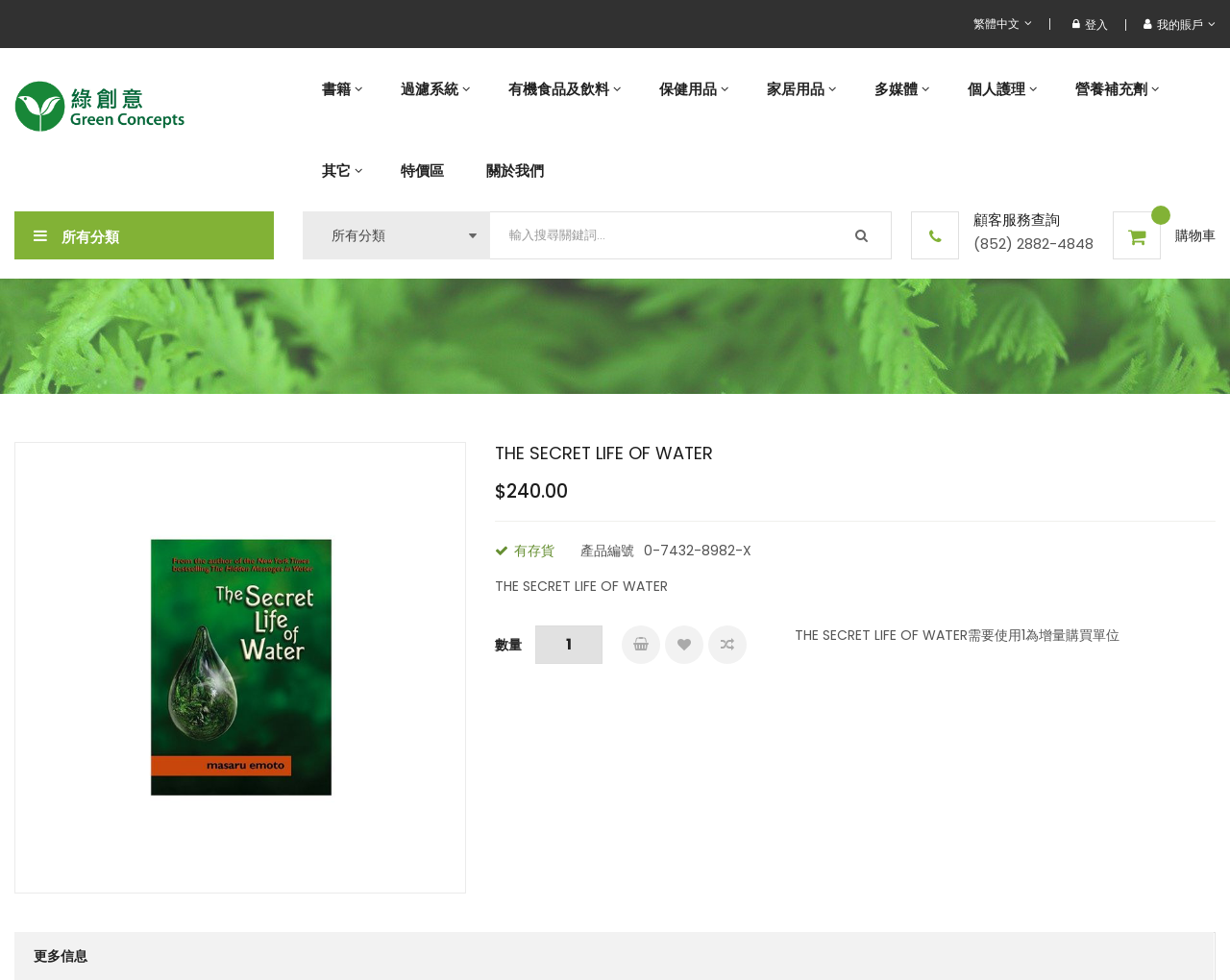Please specify the bounding box coordinates in the format (top-left x, top-left y, bottom-right x, bottom-right y), with values ranging from 0 to 1. Identify the bounding box for the UI component described as follows: THE SECRET LIFE OF WATER

[0.012, 0.452, 0.38, 0.911]